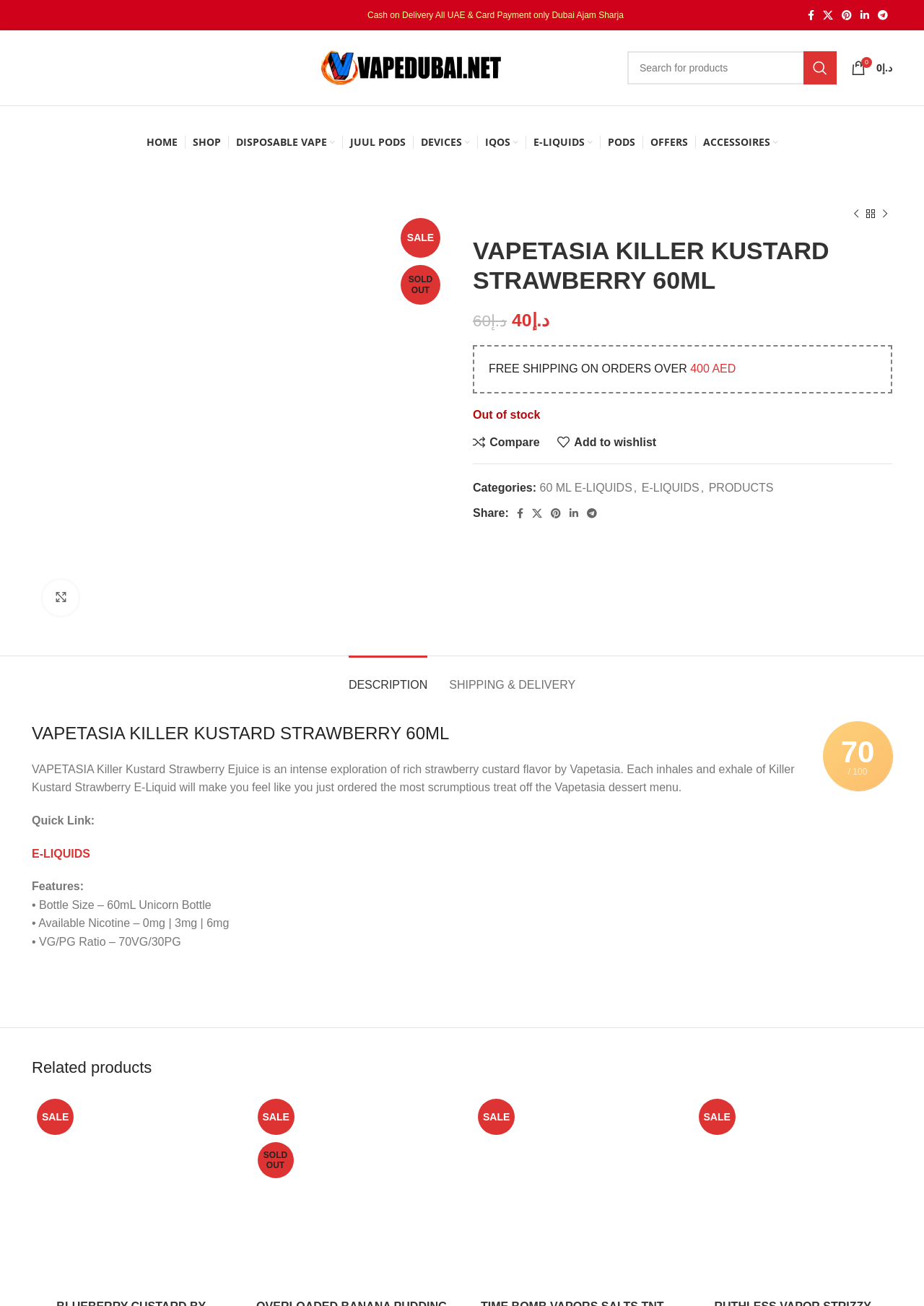Identify the text that serves as the heading for the webpage and generate it.

VAPETASIA KILLER KUSTARD STRAWBERRY 60ML